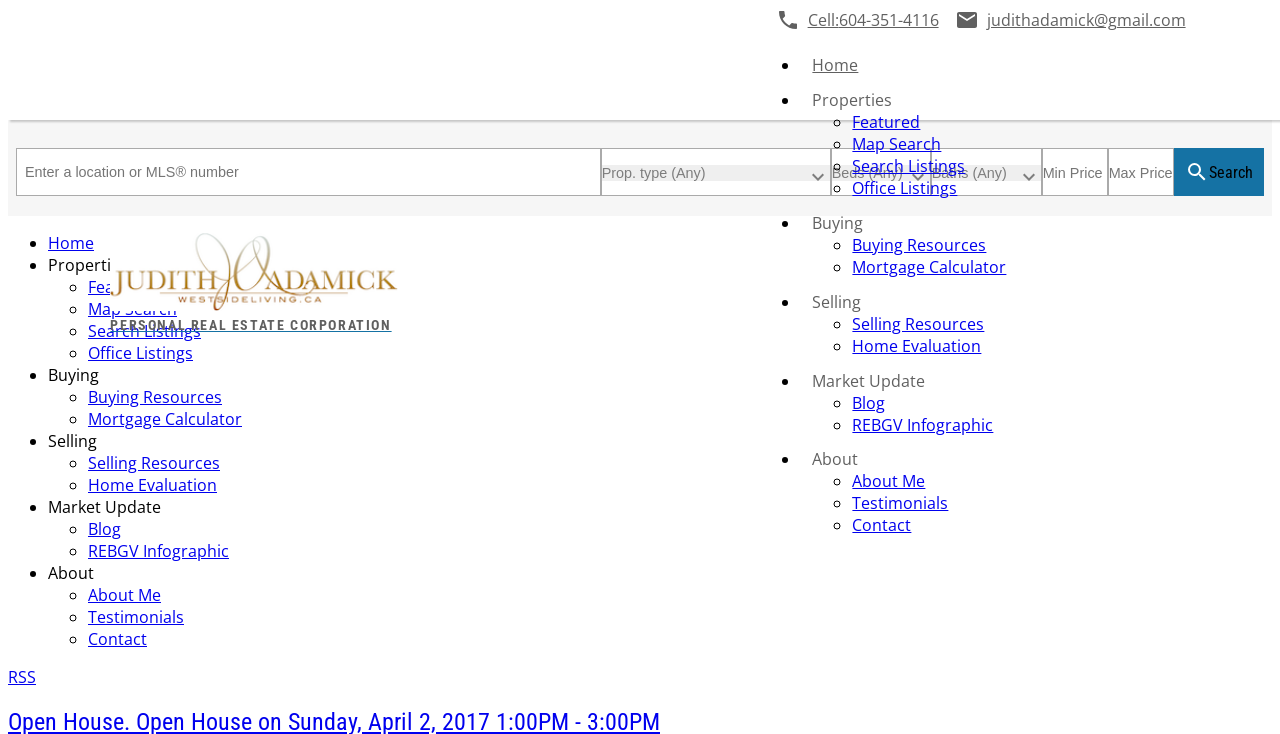Generate a comprehensive description of the webpage content.

This webpage appears to be a personal real estate corporation website, specifically Judith Adamick's website. At the top, there is a header section with a link to "PERSONAL REAL ESTATE CORPORATION" and contact information, including a cell phone number and email address, each accompanied by a small icon. 

Below the header, there is a primary navigation menu with several categories, including "Home", "Properties", "Buying", "Selling", "Market Update", and "About". Each category has a dropdown menu with more specific options, such as "Featured" and "Map Search" under "Properties", and "Buying Resources" and "Mortgage Calculator" under "Buying". 

On the left side of the page, there is a search bar with a text box to enter a location or MLS number, accompanied by several comboboxes and text boxes to filter search results by price range. A "Search" button is located to the right of the search bar.

At the bottom of the page, there is a secondary navigation menu that duplicates the primary navigation menu at the top. Additionally, there is a link to "RSS" in the bottom left corner.